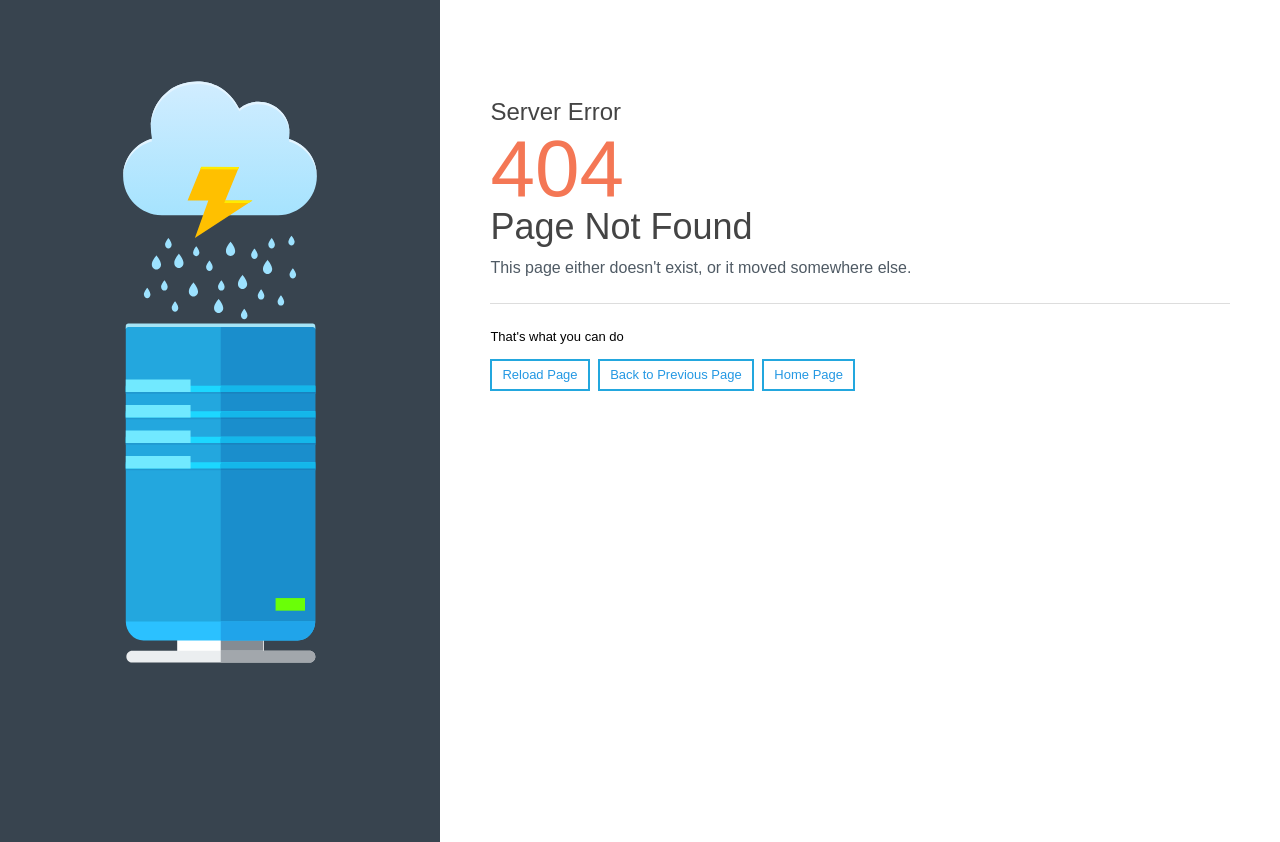Based on the element description "Back to Previous Page", predict the bounding box coordinates of the UI element.

[0.467, 0.426, 0.589, 0.464]